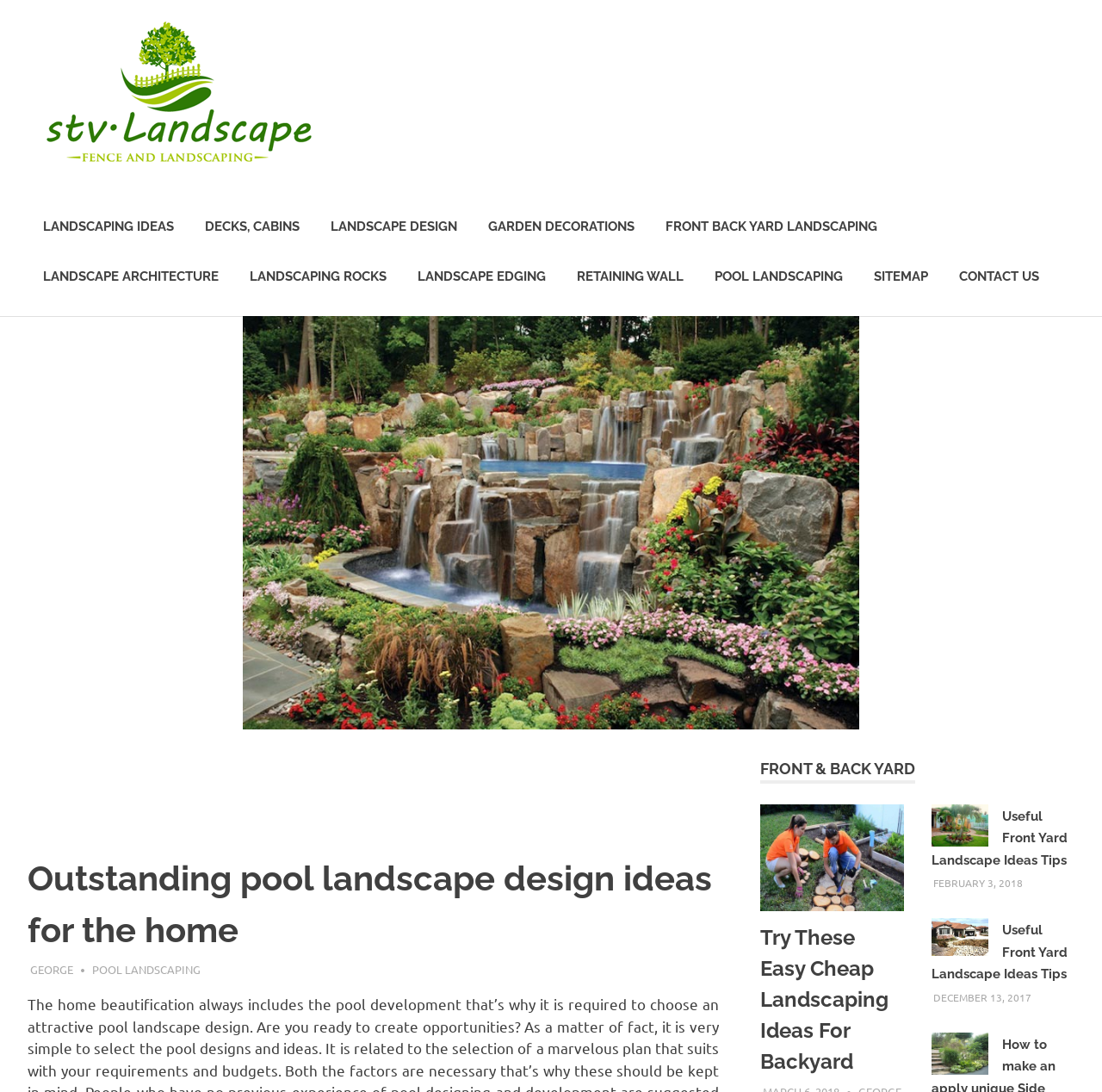Refer to the image and provide an in-depth answer to the question:
What is the main topic of this webpage?

Based on the webpage's content, including the links and headings, it appears that the main topic of this webpage is pool landscape design, which is also reflected in the meta description.